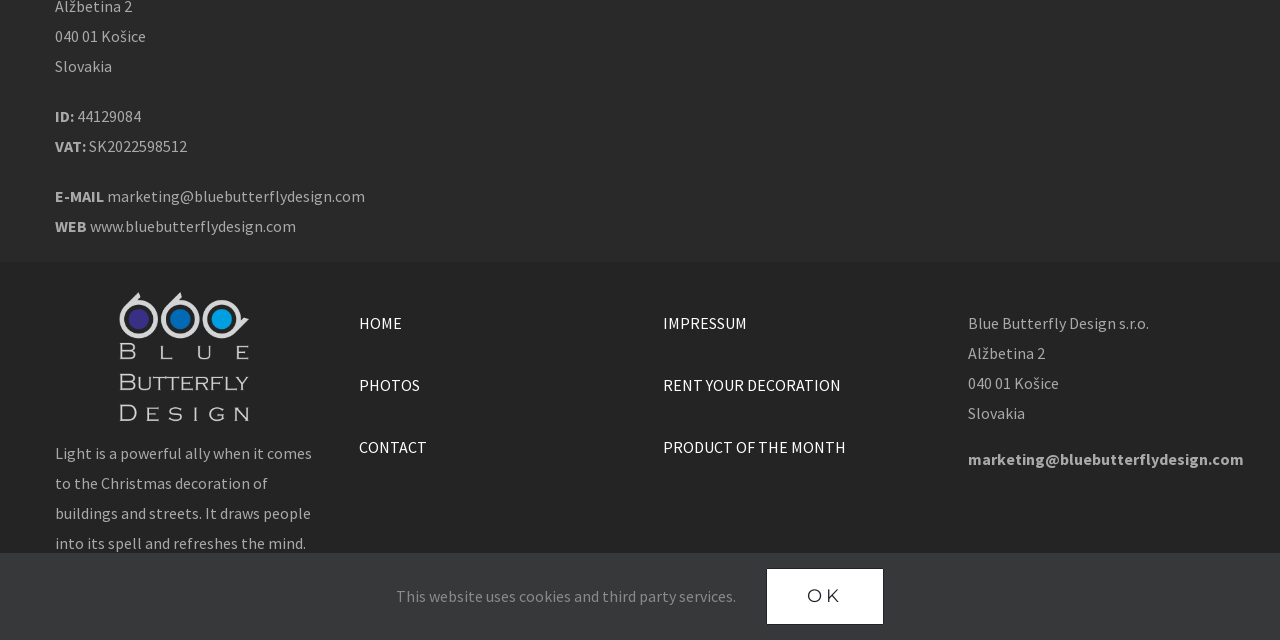Locate the UI element described by RENT YOUR DECORATION in the provided webpage screenshot. Return the bounding box coordinates in the format (top-left x, top-left y, bottom-right x, bottom-right y), ensuring all values are between 0 and 1.

[0.518, 0.585, 0.657, 0.617]